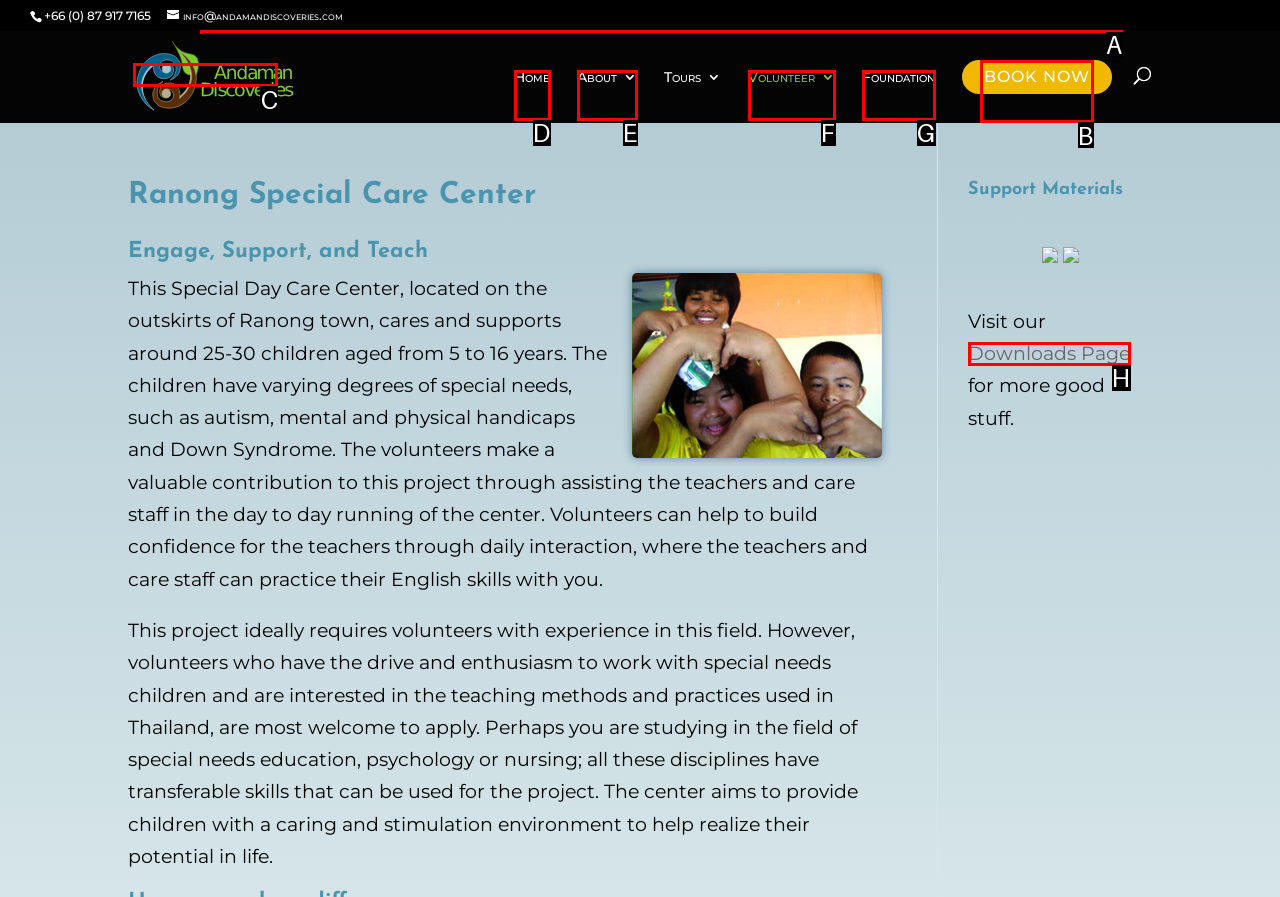Given the task: Book now, indicate which boxed UI element should be clicked. Provide your answer using the letter associated with the correct choice.

B